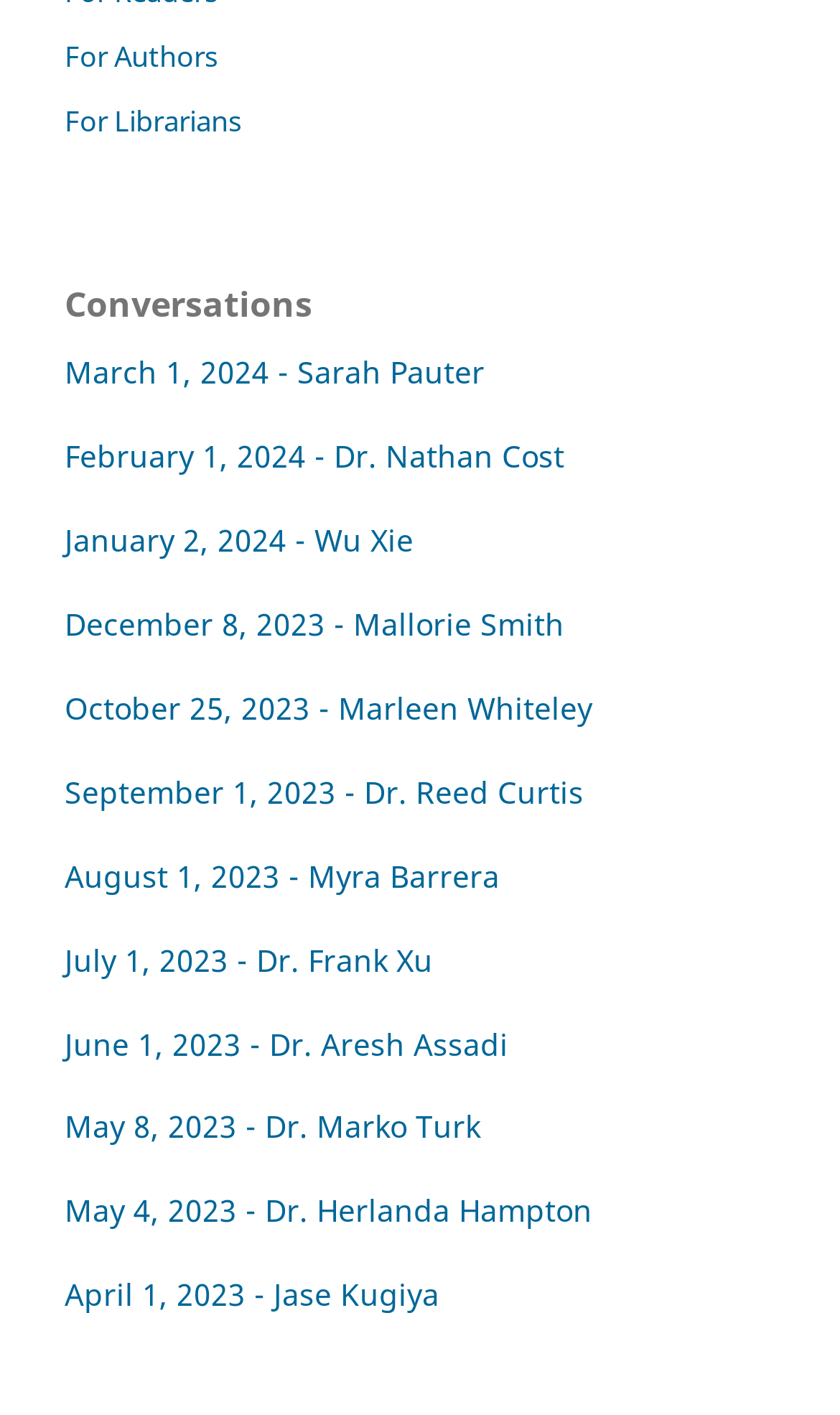What is the earliest date of the conversations listed?
Relying on the image, give a concise answer in one word or a brief phrase.

April 1, 2023